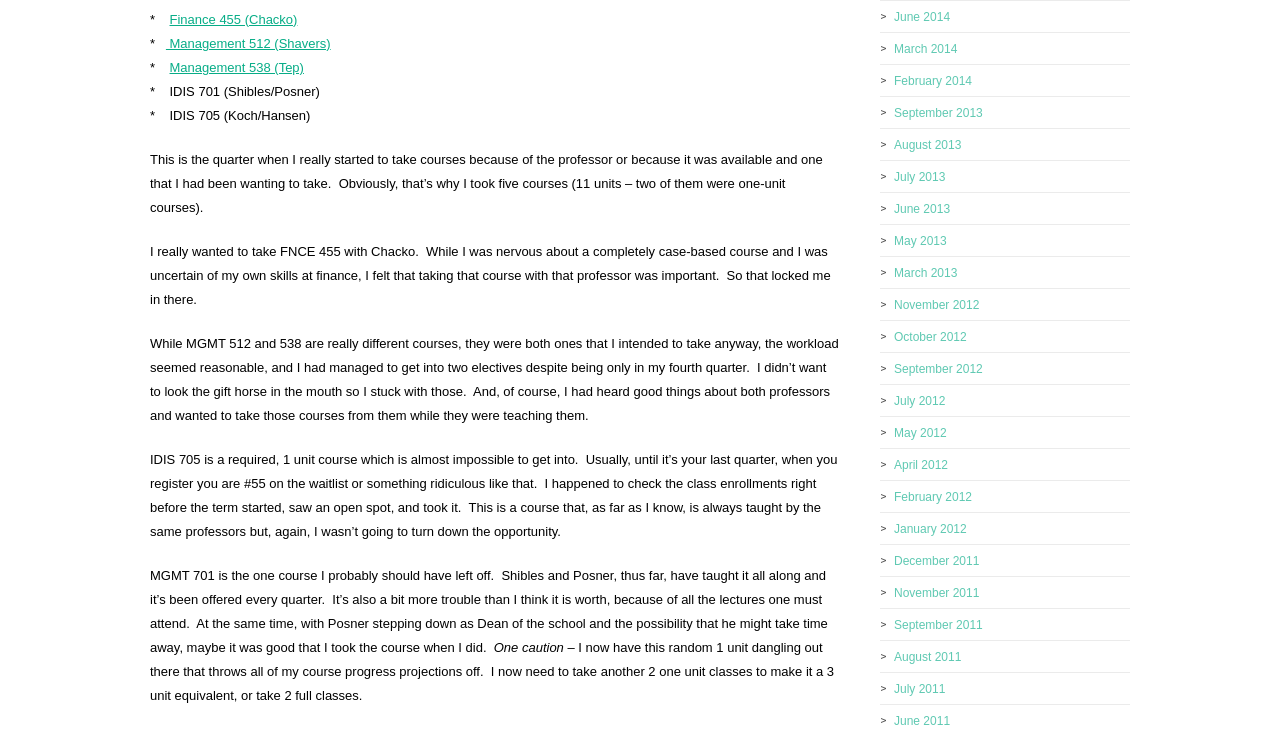Determine the bounding box coordinates of the area to click in order to meet this instruction: "Browse courses for June 2014".

[0.698, 0.013, 0.742, 0.033]